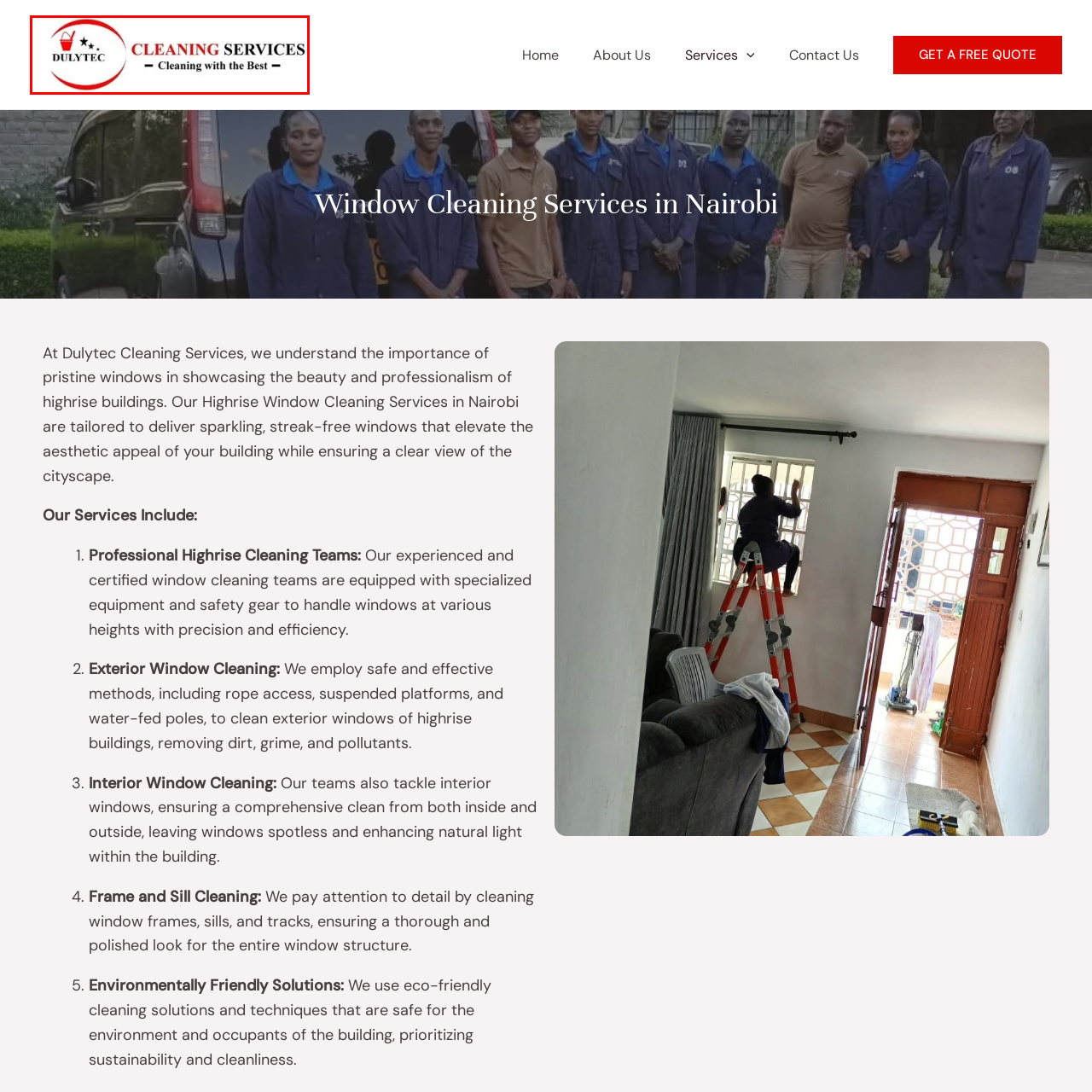What is the specialization of Dulytec Cleaning Services?
Study the image surrounded by the red bounding box and answer the question comprehensively, based on the details you see.

The logo represents the company's specialization in highrise window cleaning services in Nairobi, reflecting their dedication to maintaining the aesthetic appeal of buildings through meticulous window care.